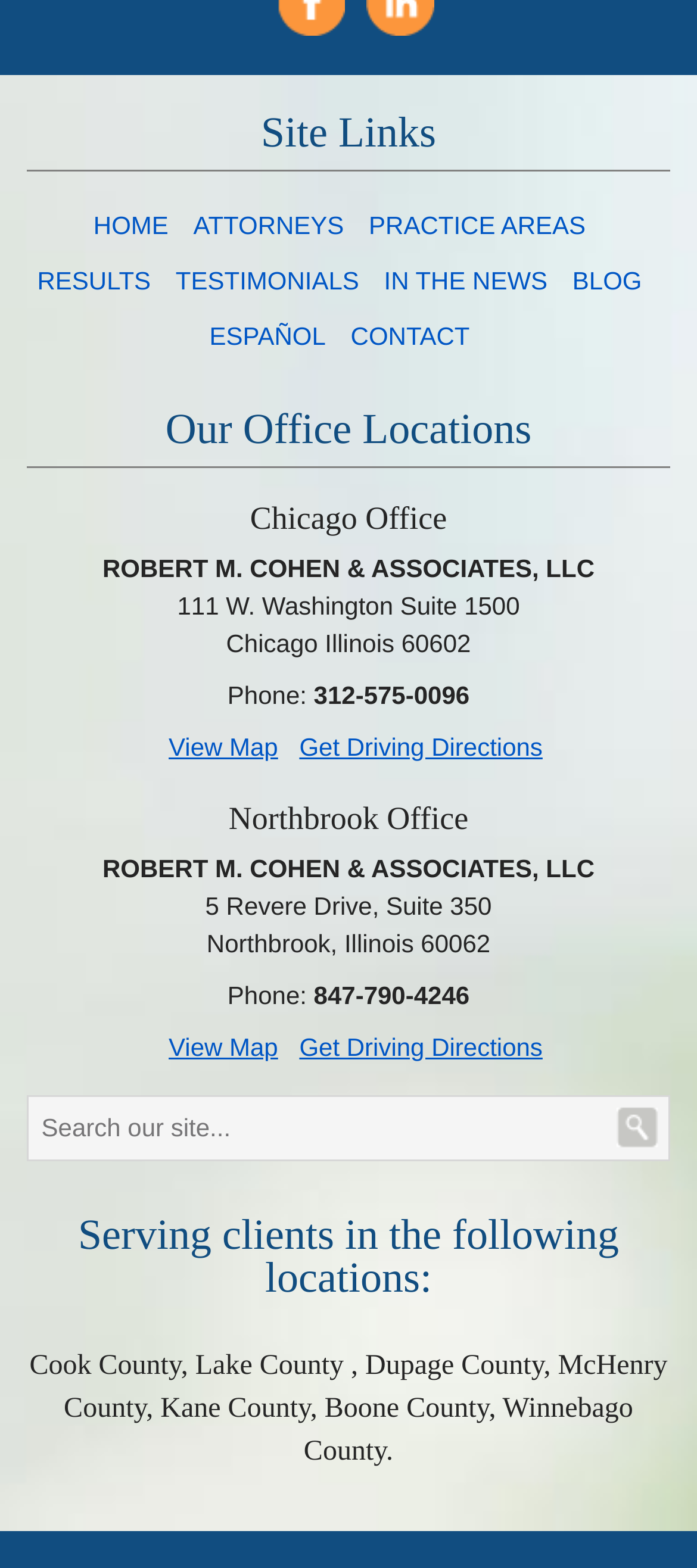Answer the question using only a single word or phrase: 
What is the phone number of the Chicago office?

312-575-0096